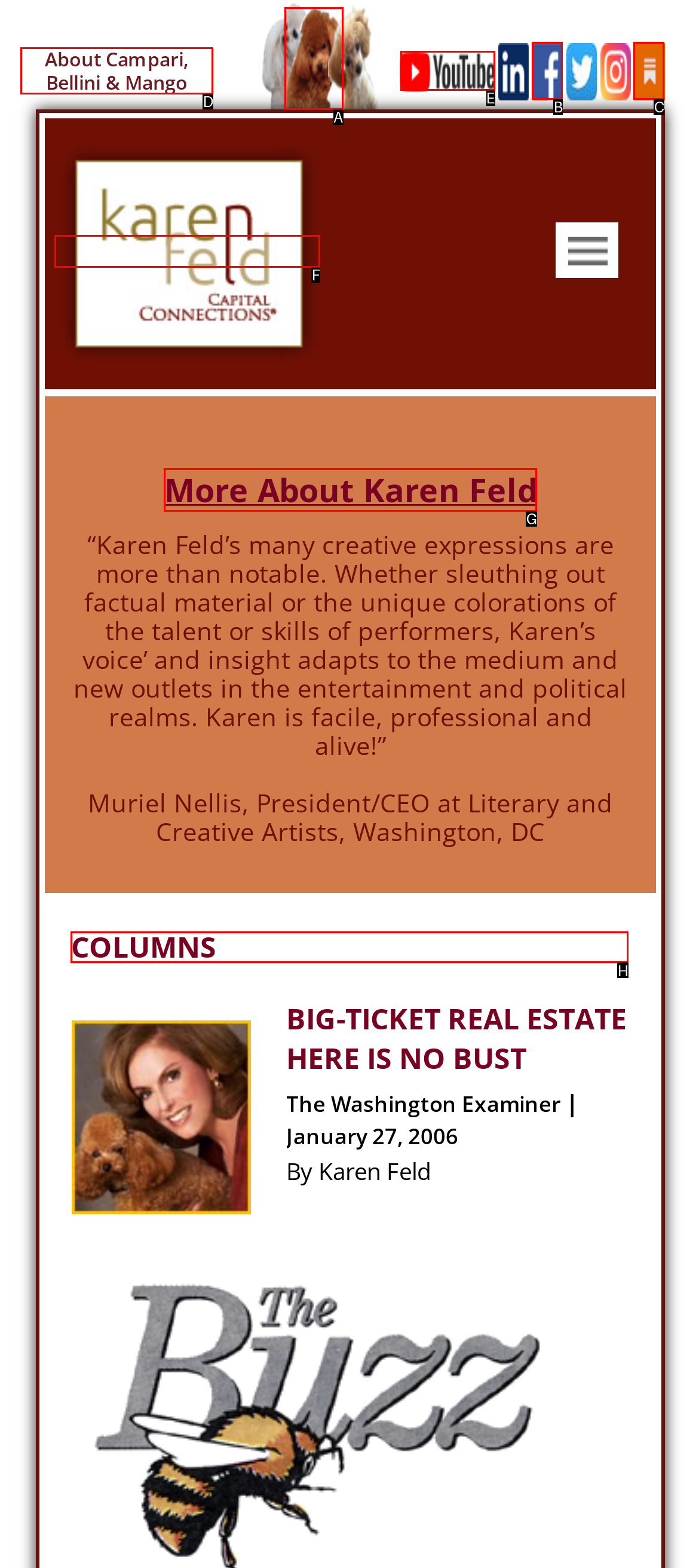Pick the option that should be clicked to perform the following task: Go to the COLUMNS section
Answer with the letter of the selected option from the available choices.

H